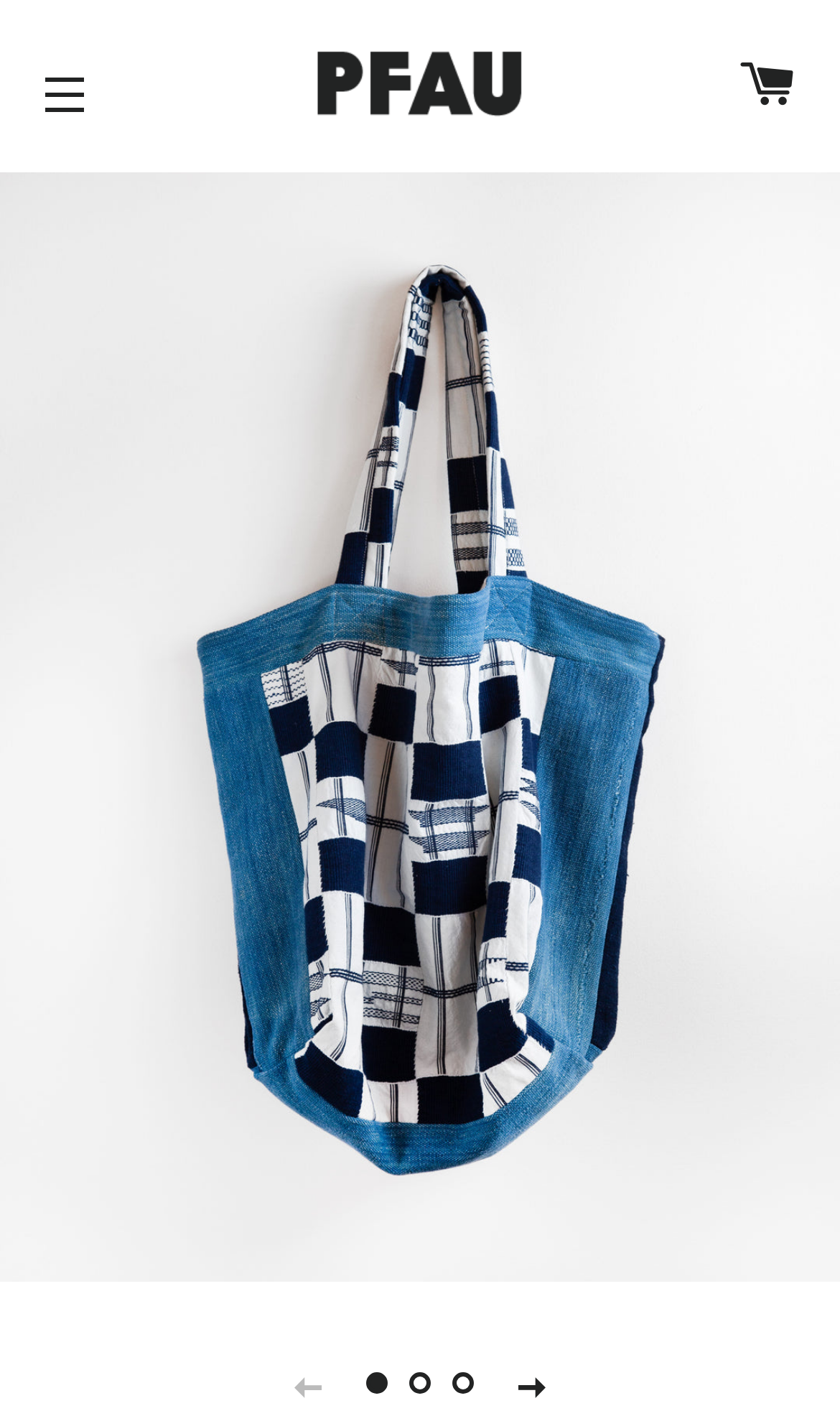Identify the bounding box for the given UI element using the description provided. Coordinates should be in the format (top-left x, top-left y, bottom-right x, bottom-right y) and must be between 0 and 1. Here is the description: Orton-Gillingham Training Courses

None